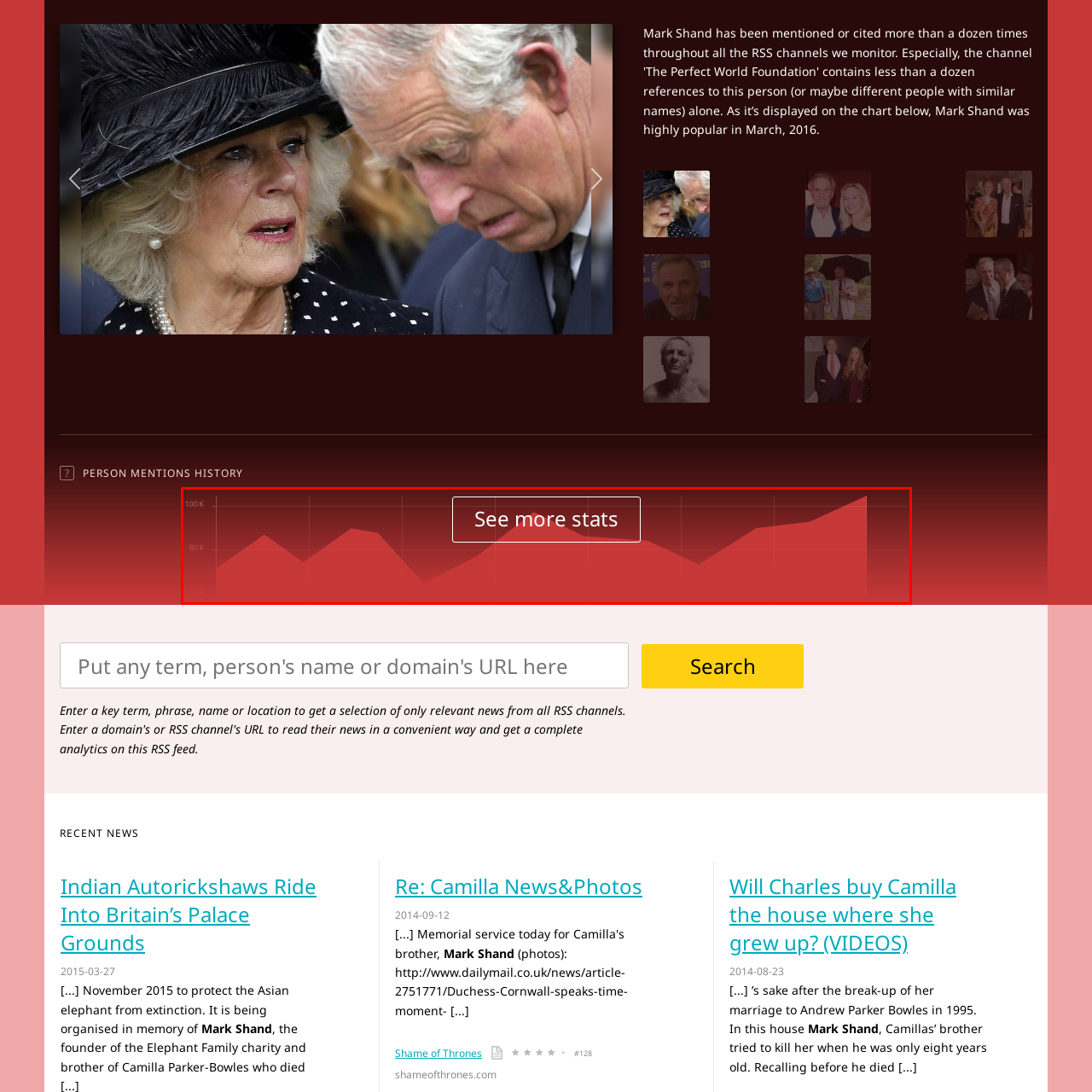What is the purpose of the rectangular button?
Carefully analyze the image within the red bounding box and give a comprehensive response to the question using details from the image.

The caption states that the prominent rectangular button with the text 'See more stats' is centrally placed, inviting viewers to engage further with the data, which suggests that the button's purpose is to encourage users to explore additional statistics.